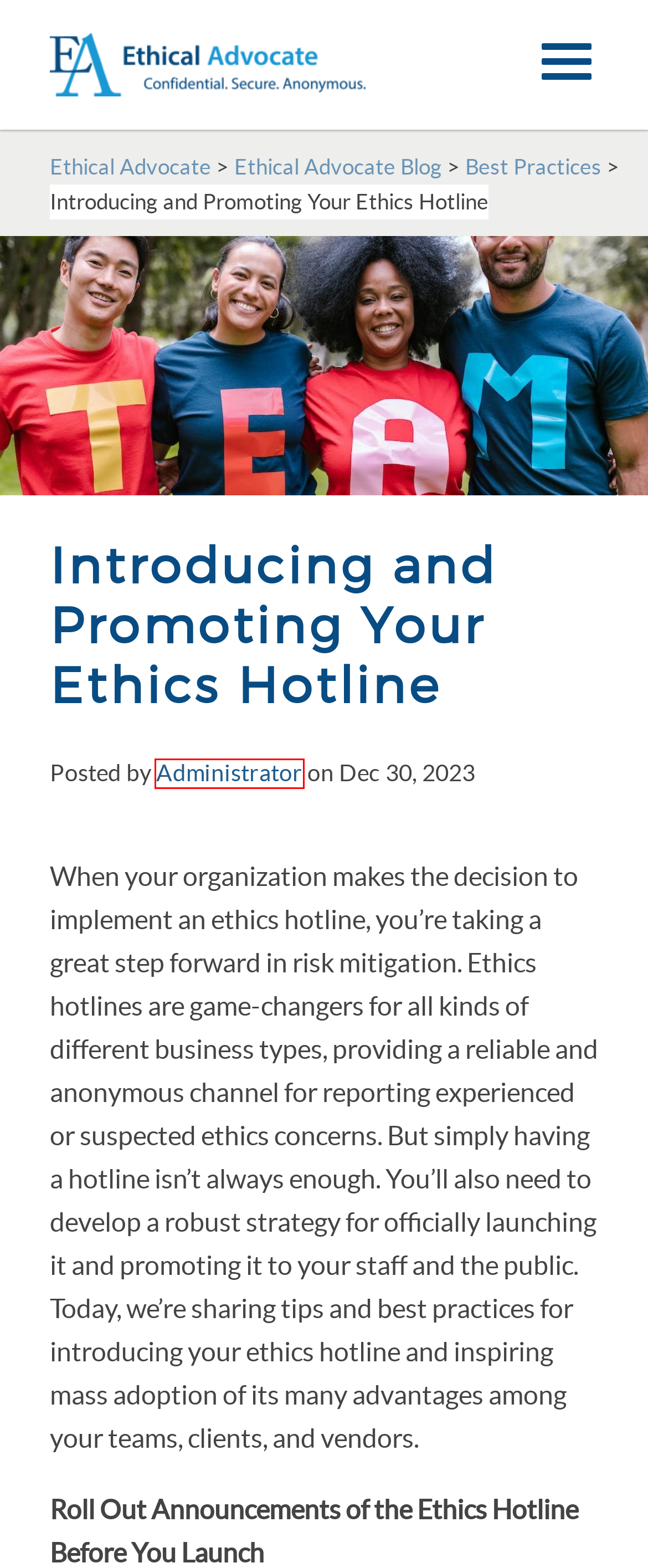Review the screenshot of a webpage that includes a red bounding box. Choose the most suitable webpage description that matches the new webpage after clicking the element within the red bounding box. Here are the candidates:
A. Ethical Advocate
B. Ethical Advocate - Ethics and Compliance Solutions - Ethical Advocate
C. ethics training Archives - Ethical Advocate
D. ethics policies Archives - Ethical Advocate
E. Best Practices Archives - Ethical Advocate
F. LMS - Learner Mode
G. Dodd-Frank Archives - Ethical Advocate
H. Administrator, Author at Ethical Advocate

H